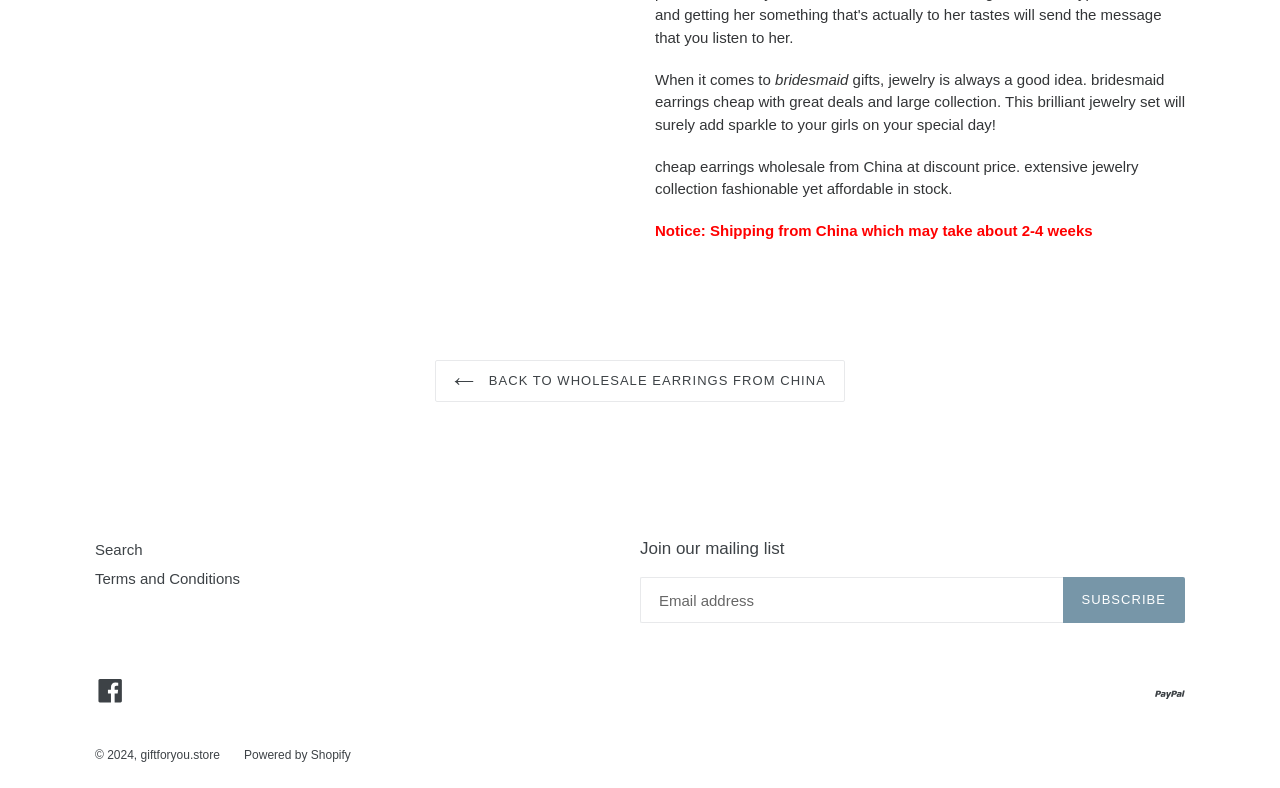Specify the bounding box coordinates for the region that must be clicked to perform the given instruction: "Search for something".

None